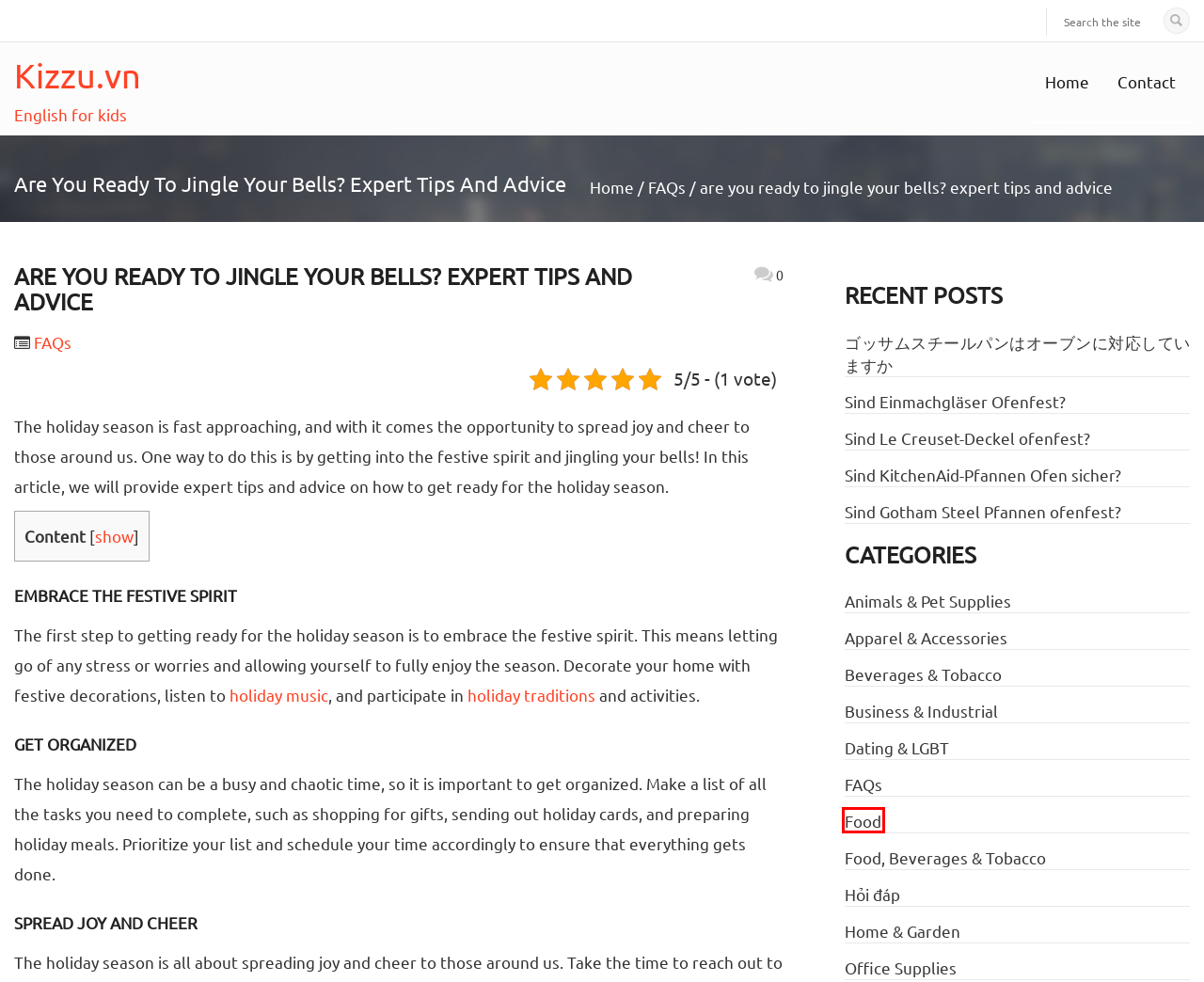Given a webpage screenshot featuring a red rectangle around a UI element, please determine the best description for the new webpage that appears after the element within the bounding box is clicked. The options are:
A. Hỏi đáp Archives - Kizzu.vn
B. Office Supplies Archives - Kizzu.vn
C. ゴッサムスチールパンはオーブンに対応していますか - Kizzu.vn
D. Food, Beverages & Tobacco Archives - Kizzu.vn
E. Animals & Pet Supplies Archives - Kizzu.vn
F. Food Archives - Kizzu.vn
G. Apparel & Accessories Archives - Kizzu.vn
H. Sind Le Creuset-Deckel ofenfest? - Kizzu.vn

F